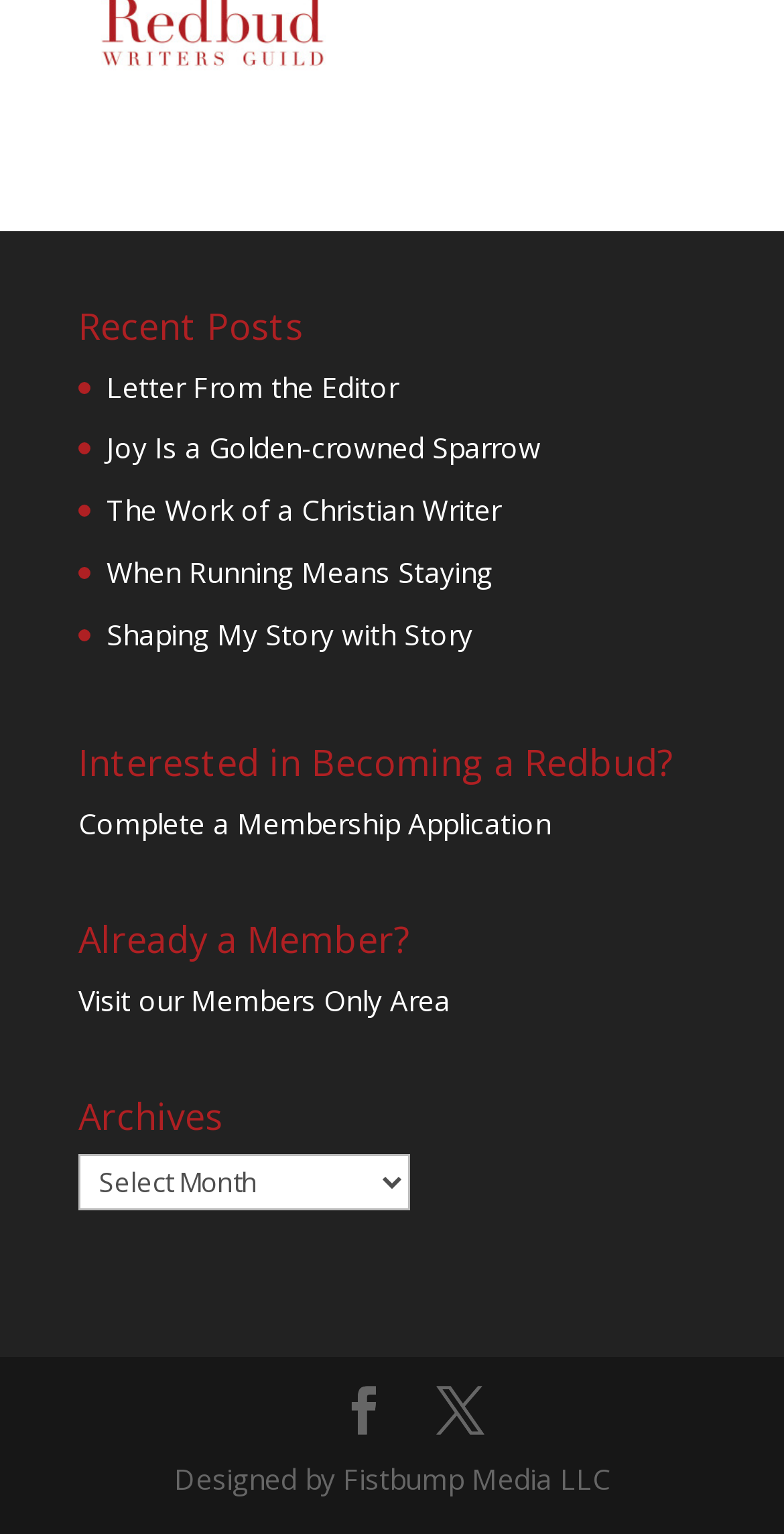What is the last link in the 'Archives' section?
Utilize the information in the image to give a detailed answer to the question.

I looked at the 'Archives' section and found the last link, which is represented by the icon ''.